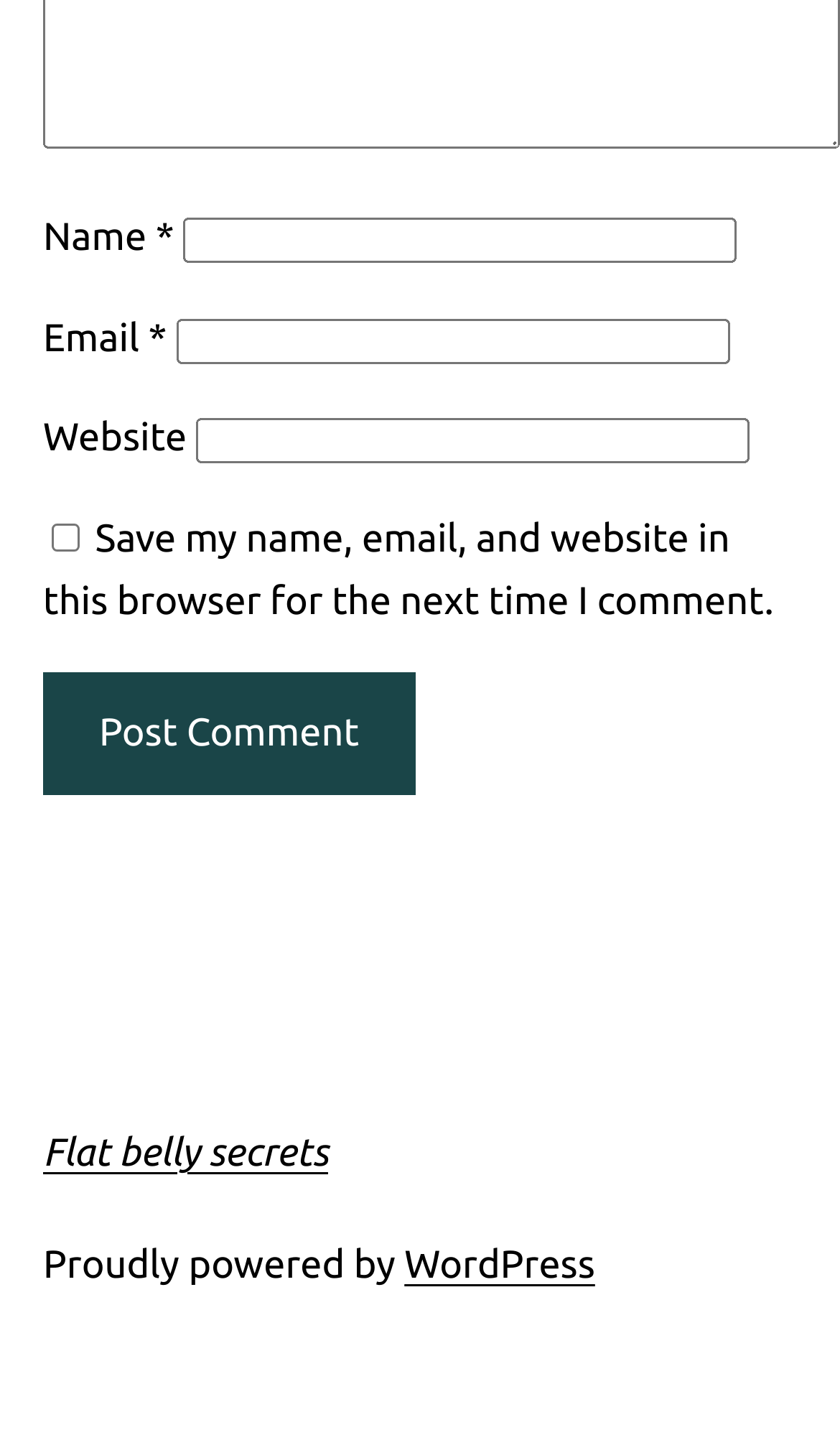Given the element description Flat belly secrets, predict the bounding box coordinates for the UI element in the webpage screenshot. The format should be (top-left x, top-left y, bottom-right x, bottom-right y), and the values should be between 0 and 1.

[0.051, 0.788, 0.391, 0.818]